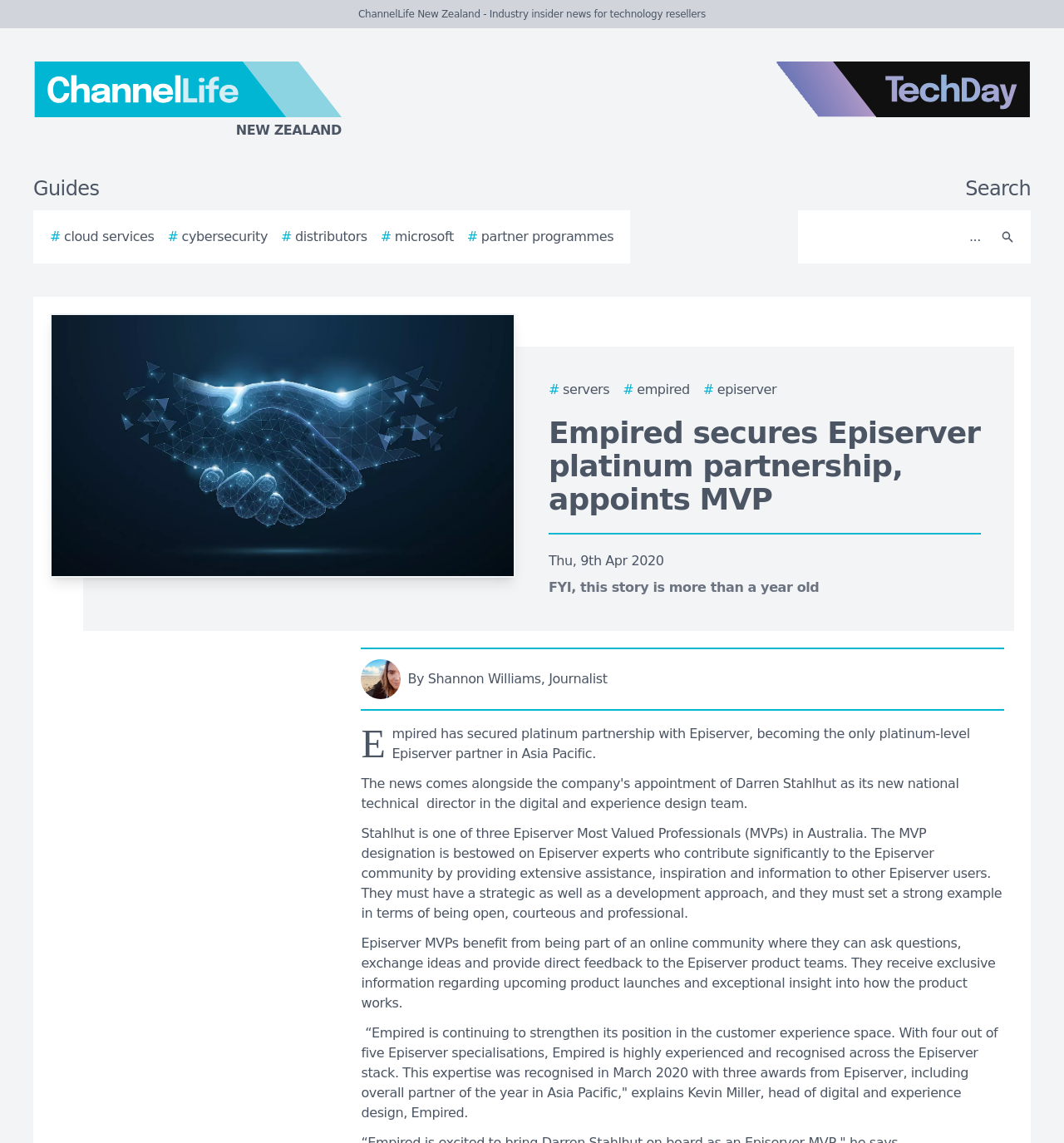Reply to the question with a single word or phrase:
Who is the author of the article?

Shannon Williams